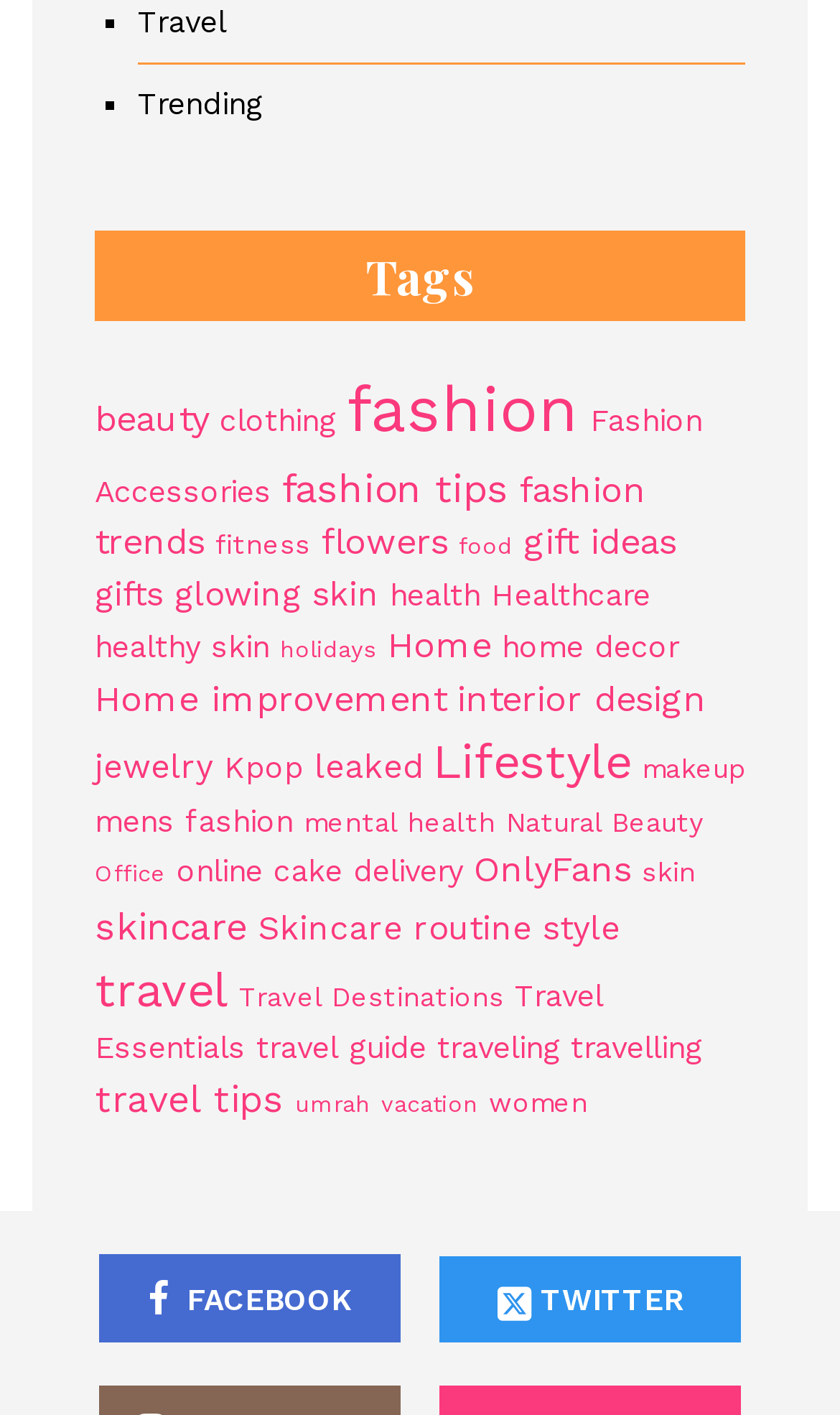How many social media links are at the bottom of the page?
Refer to the image and provide a one-word or short phrase answer.

2